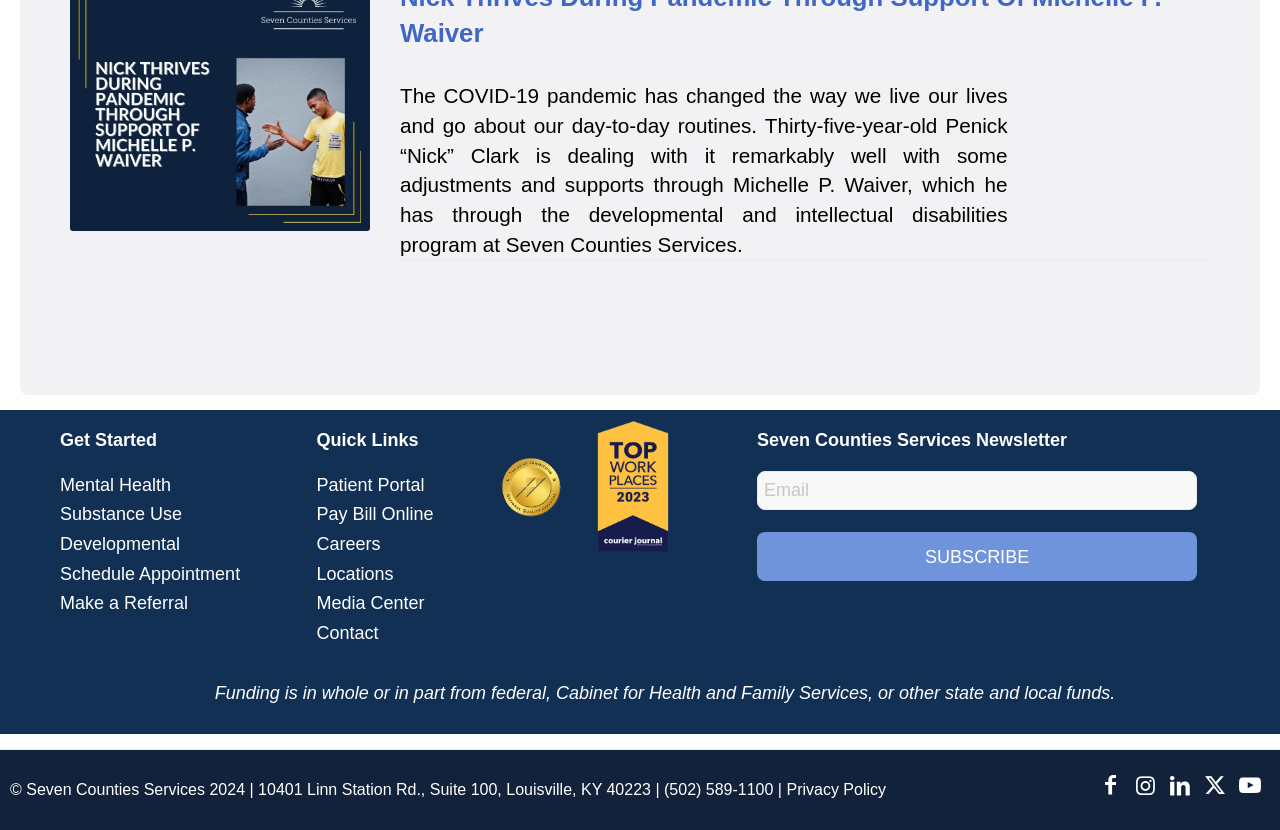Please locate the bounding box coordinates of the element's region that needs to be clicked to follow the instruction: "Click Subscribe". The bounding box coordinates should be provided as four float numbers between 0 and 1, i.e., [left, top, right, bottom].

[0.591, 0.64, 0.935, 0.699]